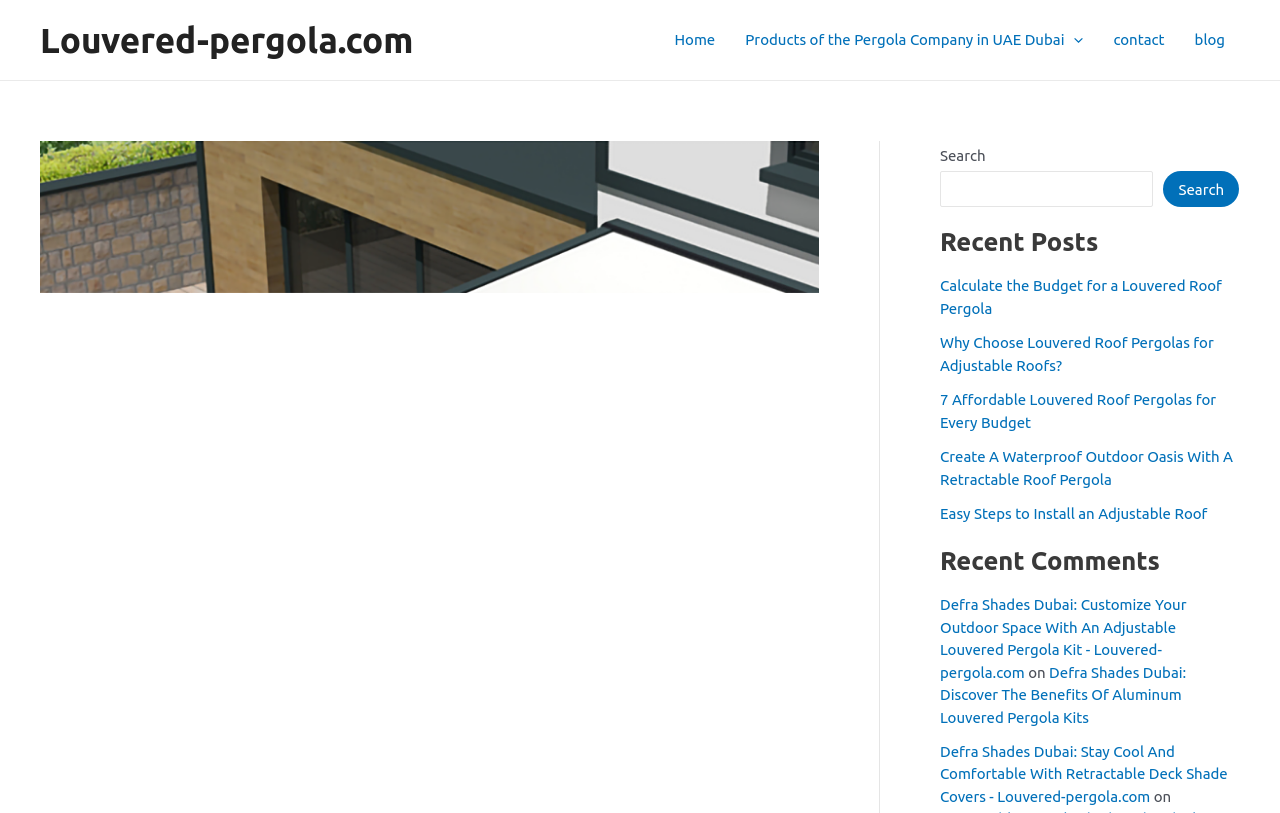Can you determine the bounding box coordinates of the area that needs to be clicked to fulfill the following instruction: "Search for something"?

[0.909, 0.21, 0.968, 0.255]